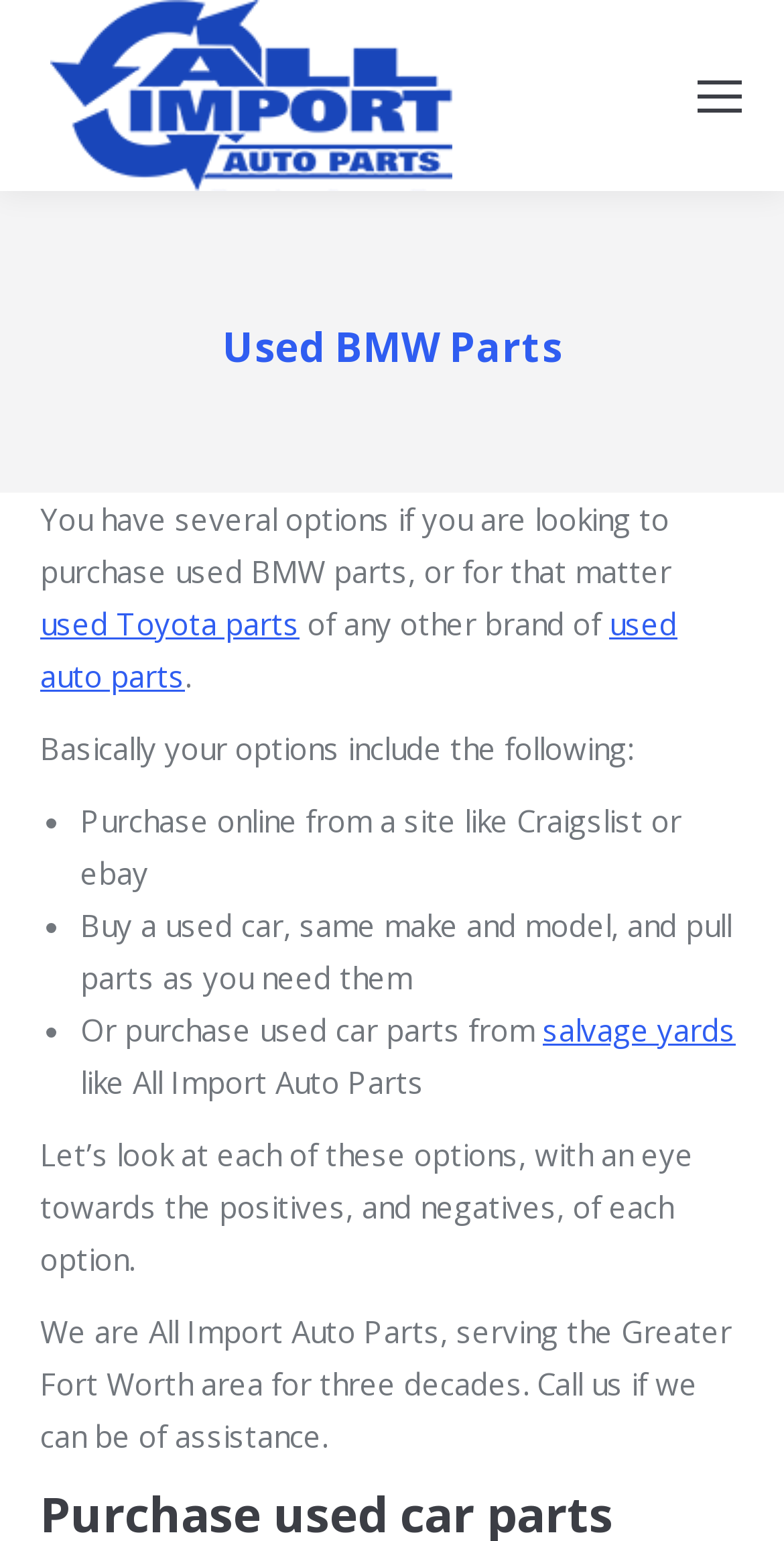What is the purpose of the 'Go to Top' link?
Look at the screenshot and respond with a single word or phrase.

To go back to the top of the page